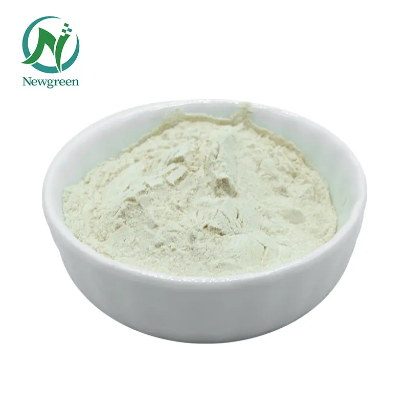What type of recipes often use this product?
Refer to the image and provide a one-word or short phrase answer.

Vegetarian and vegan